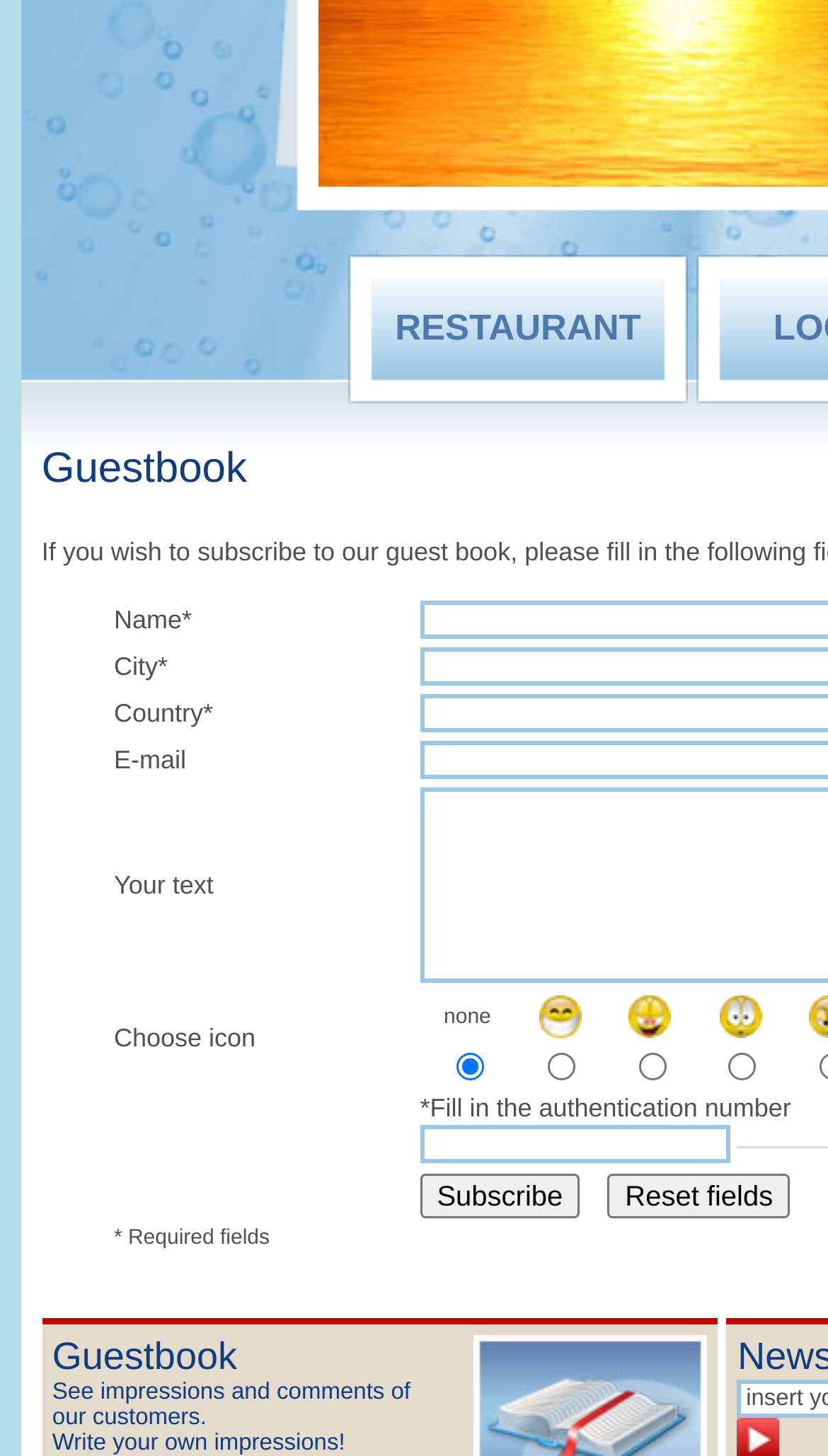Identify the bounding box coordinates for the UI element mentioned here: "Guestbook". Provide the coordinates as four float values between 0 and 1, i.e., [left, top, right, bottom].

[0.063, 0.917, 0.286, 0.946]